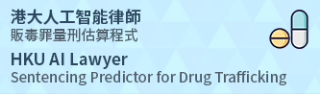Who is the intended audience for this resource?
Answer the question with a thorough and detailed explanation.

The caption suggests that the tool is likely intended for legal professionals, students, or individuals seeking information about drug trafficking laws and their implications, implying that it is a resource for those interested in or involved with the legal aspects of drug trafficking.